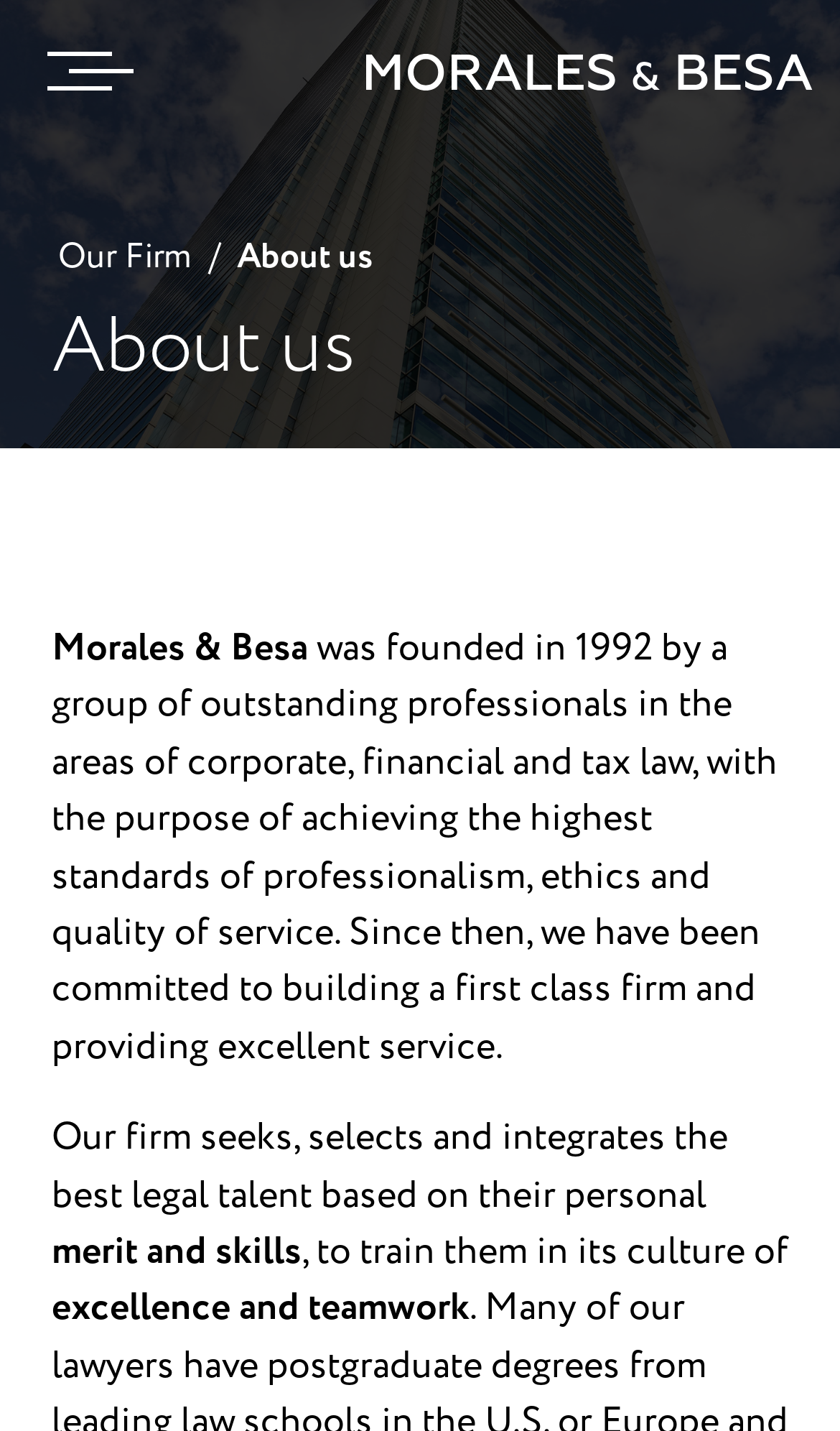Refer to the image and answer the question with as much detail as possible: What year was the law firm founded?

The year the law firm was founded can be found in the text that says 'was founded in 1992 by a group of outstanding professionals...'. This text is located in the main content area of the page.